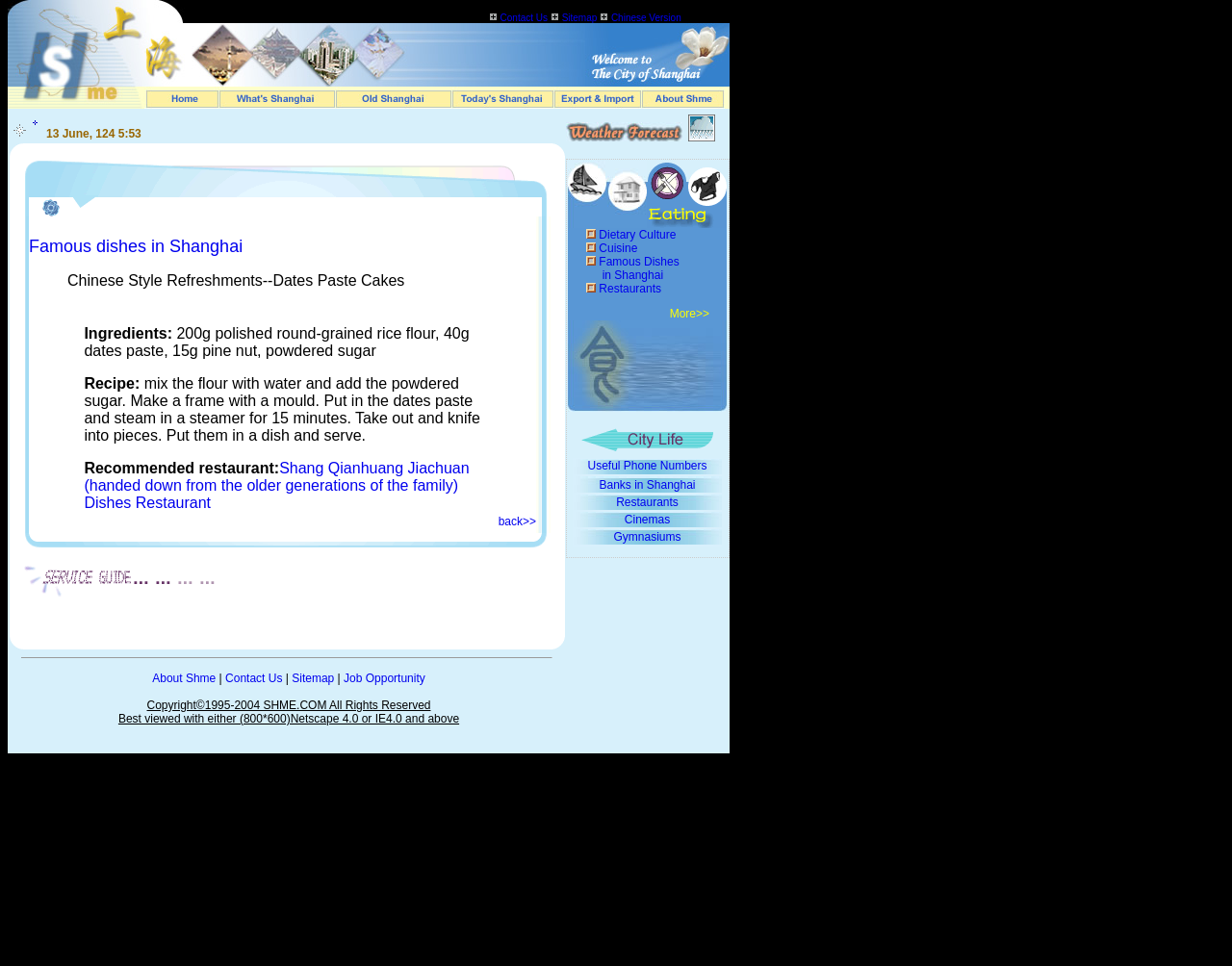Please determine the bounding box coordinates of the area that needs to be clicked to complete this task: 'Click the 'Chinese Version' link'. The coordinates must be four float numbers between 0 and 1, formatted as [left, top, right, bottom].

[0.496, 0.013, 0.553, 0.024]